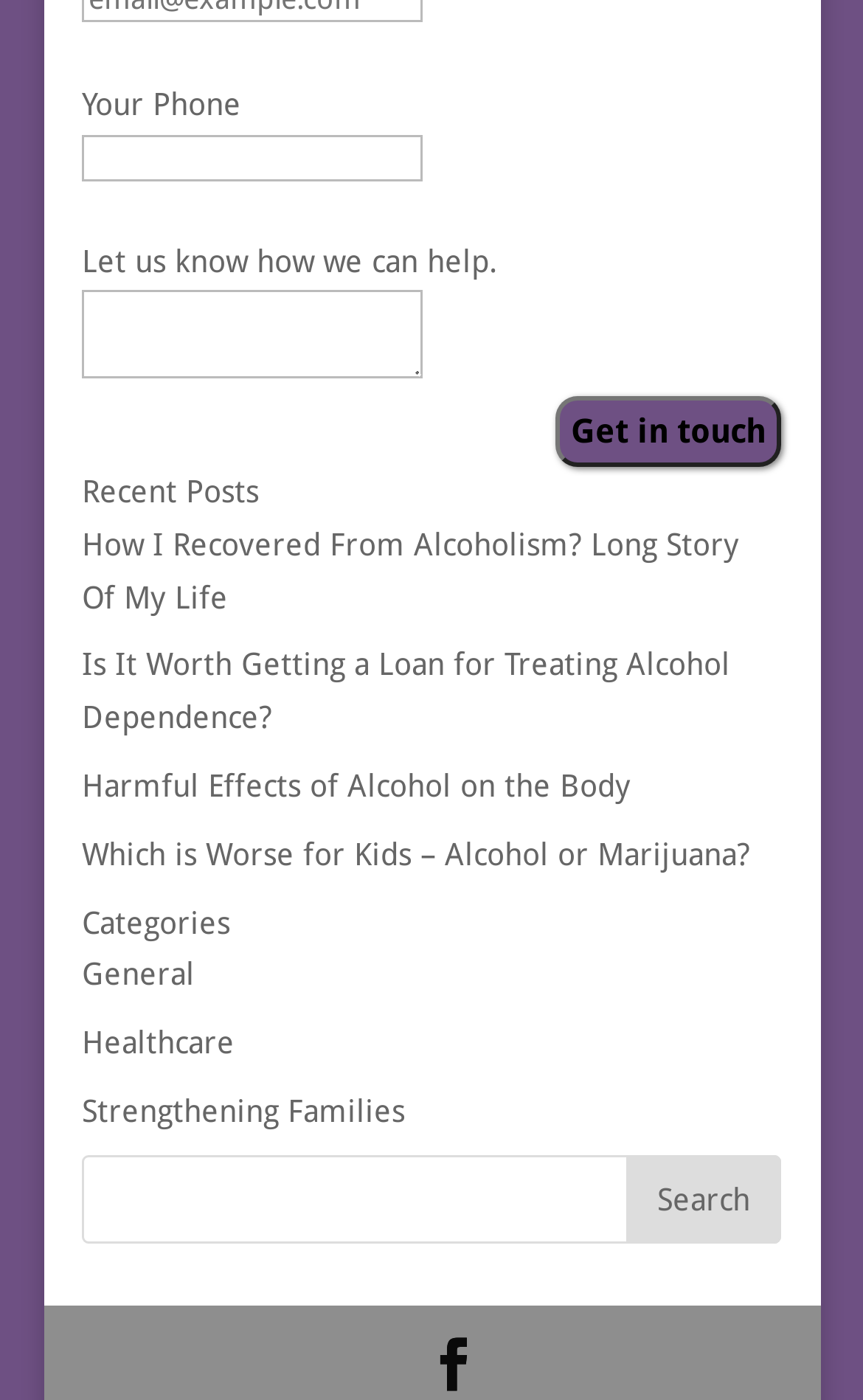Locate the bounding box coordinates of the region to be clicked to comply with the following instruction: "Get in touch". The coordinates must be four float numbers between 0 and 1, in the form [left, top, right, bottom].

[0.643, 0.283, 0.905, 0.333]